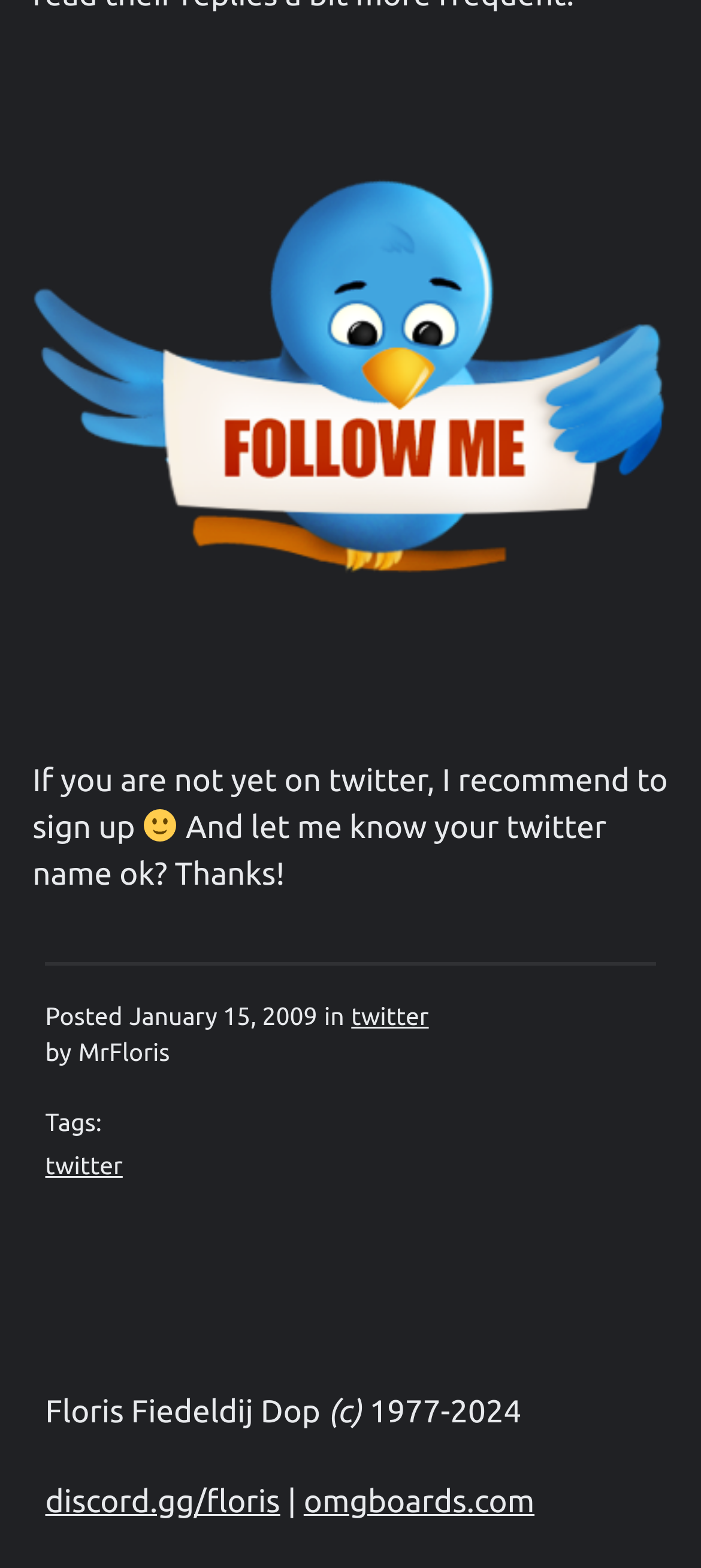Answer the following query with a single word or phrase:
What is the date of the posted message?

January 15, 2009